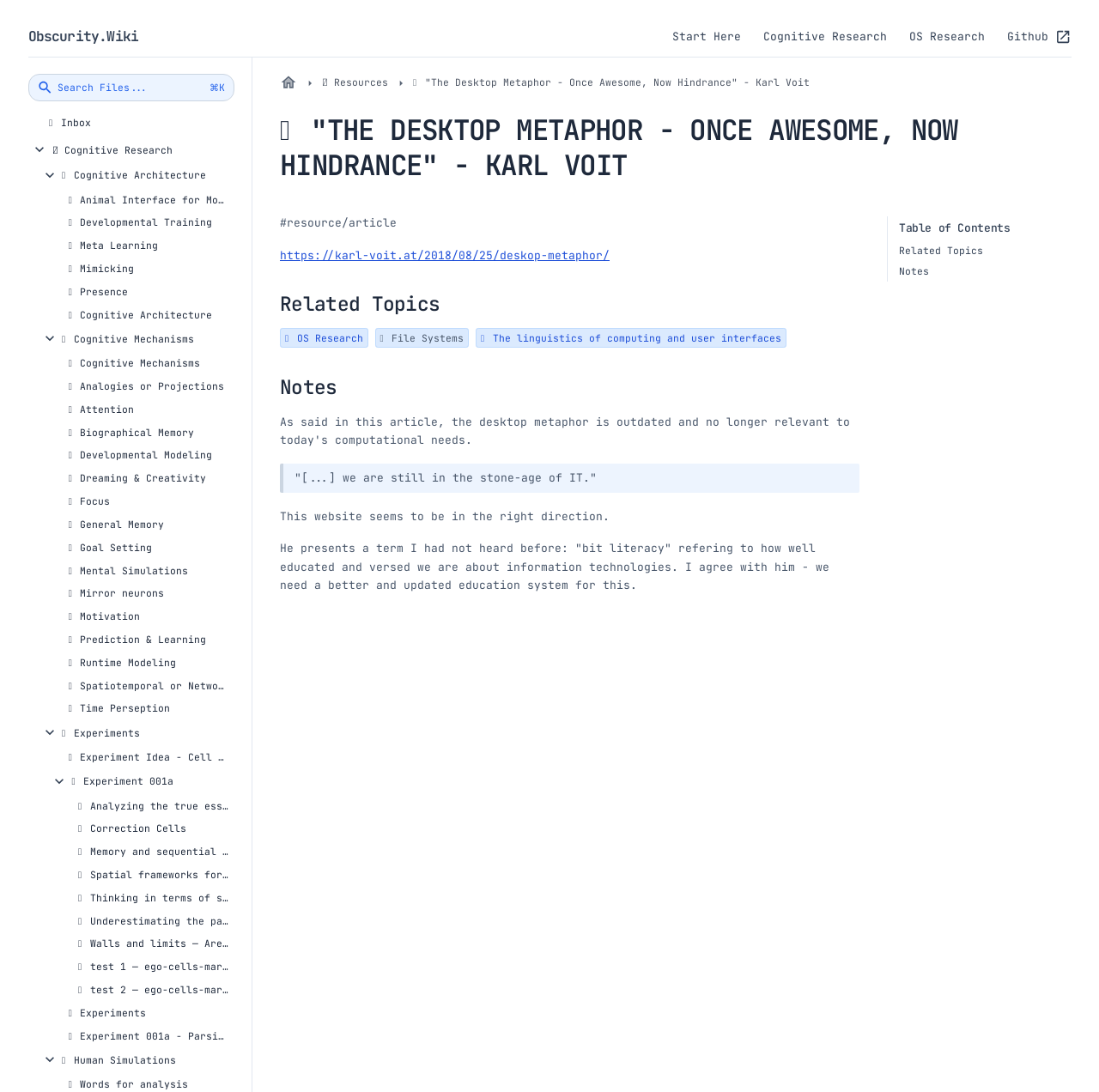Please pinpoint the bounding box coordinates for the region I should click to adhere to this instruction: "Check the 'Inbox'".

[0.041, 0.103, 0.213, 0.121]